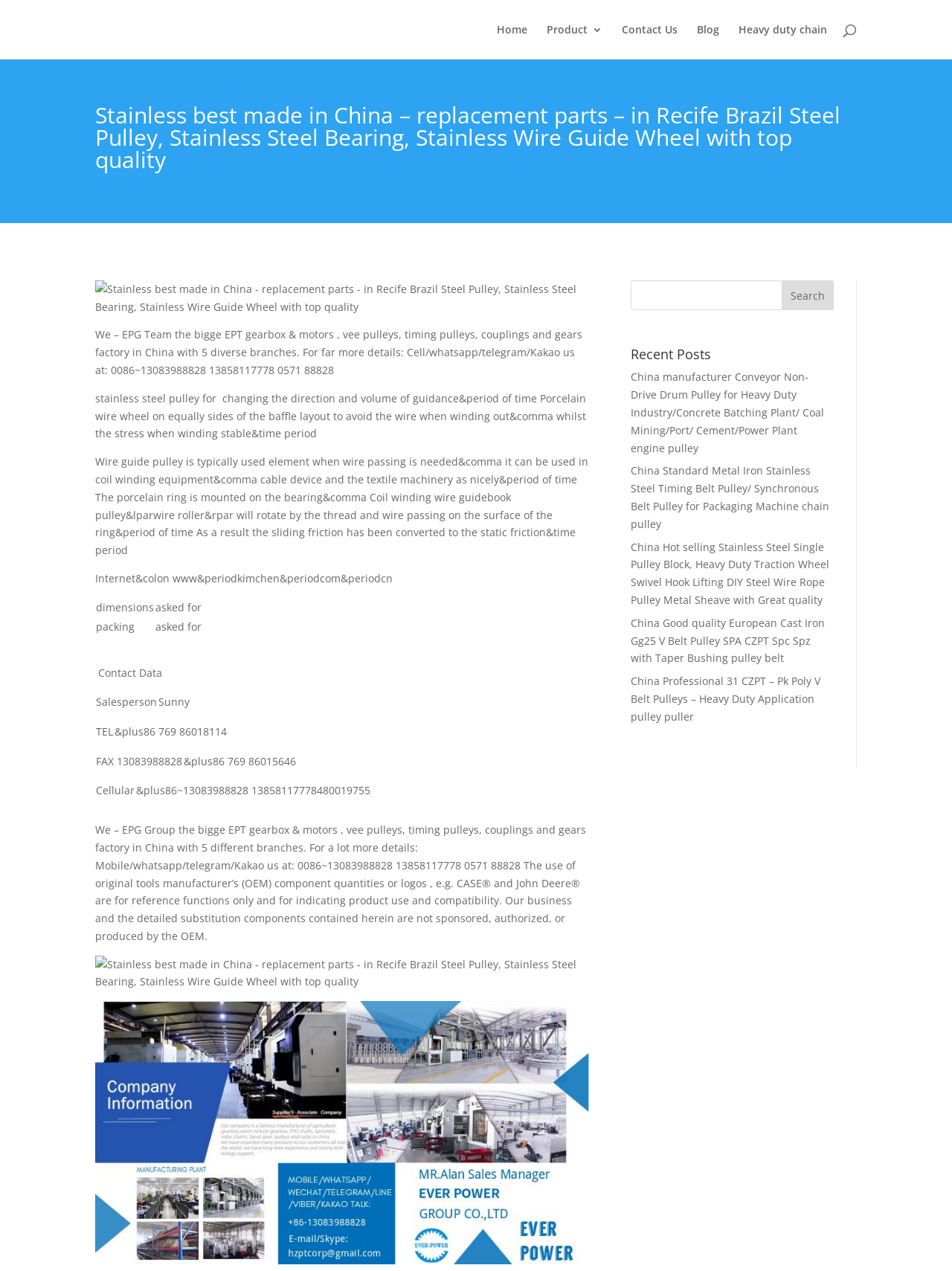What is the company's product?
Answer the question with just one word or phrase using the image.

Stainless steel pulley